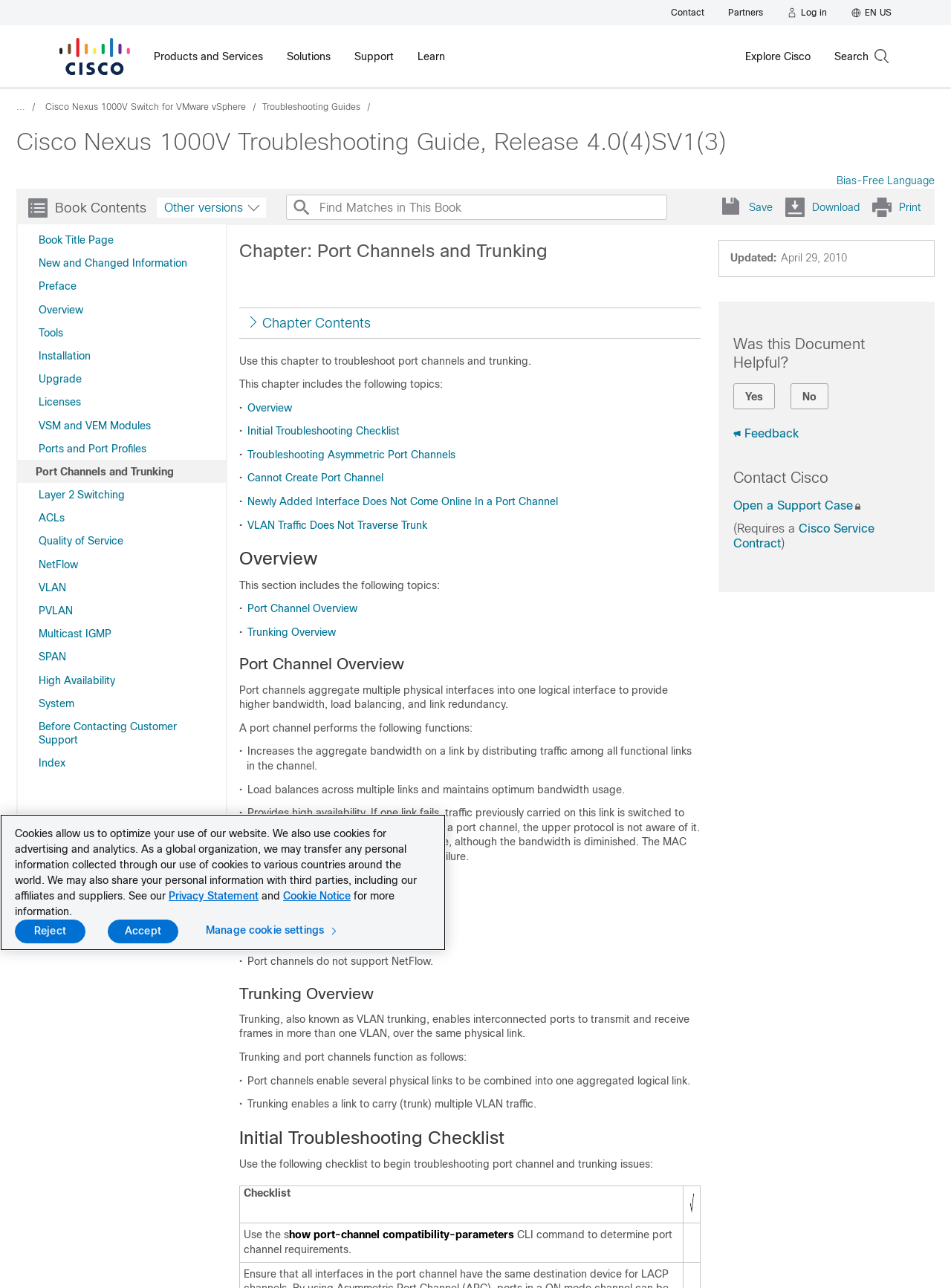What is the current book title?
Provide a comprehensive and detailed answer to the question.

I found the answer by looking at the heading element with the text 'Cisco Nexus 1000V Troubleshooting Guide, Release 4.0(4)SV1(3)' which is likely to be the title of the book.